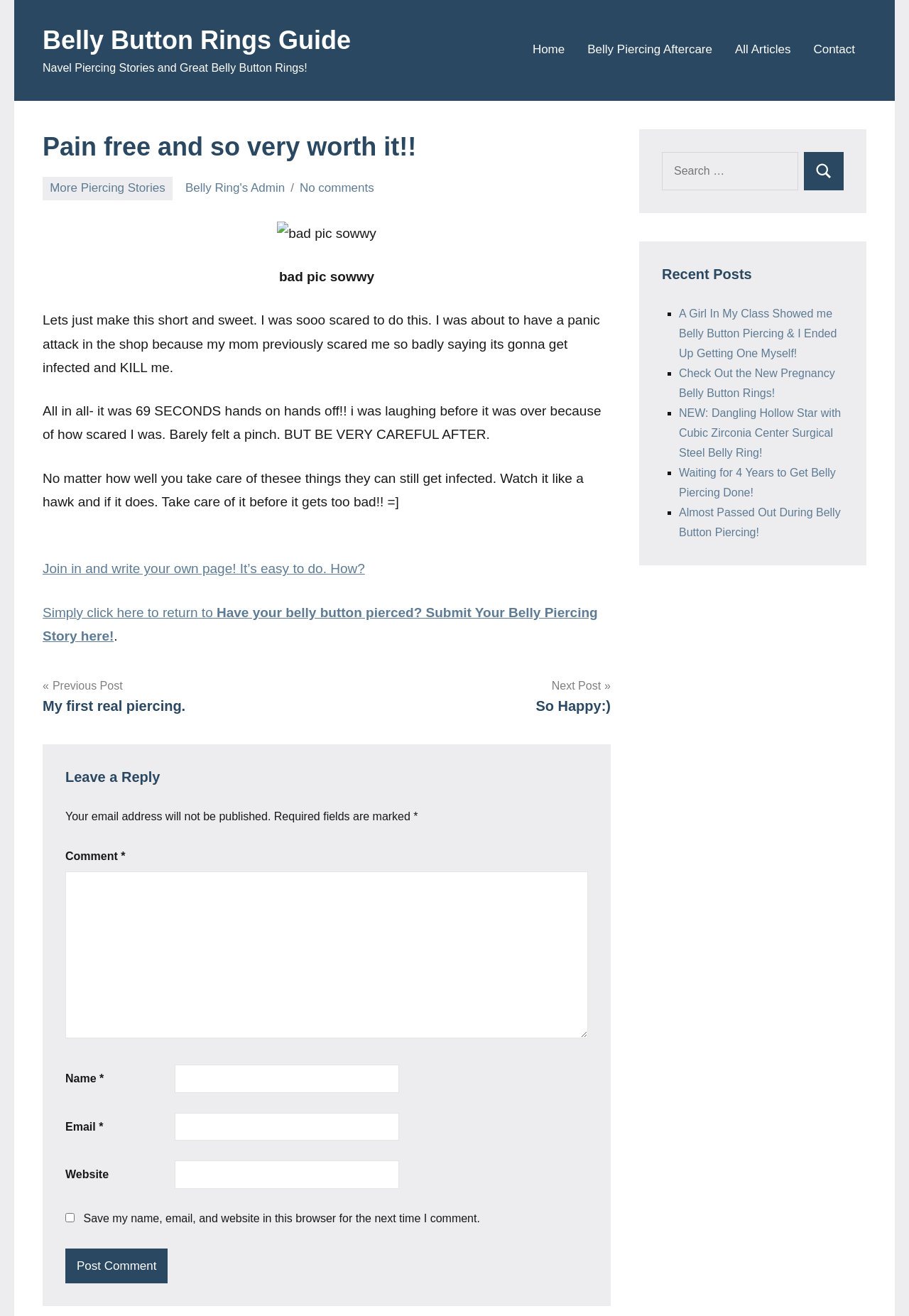Specify the bounding box coordinates of the area to click in order to follow the given instruction: "Click on 'Post Comment'."

[0.072, 0.949, 0.185, 0.975]